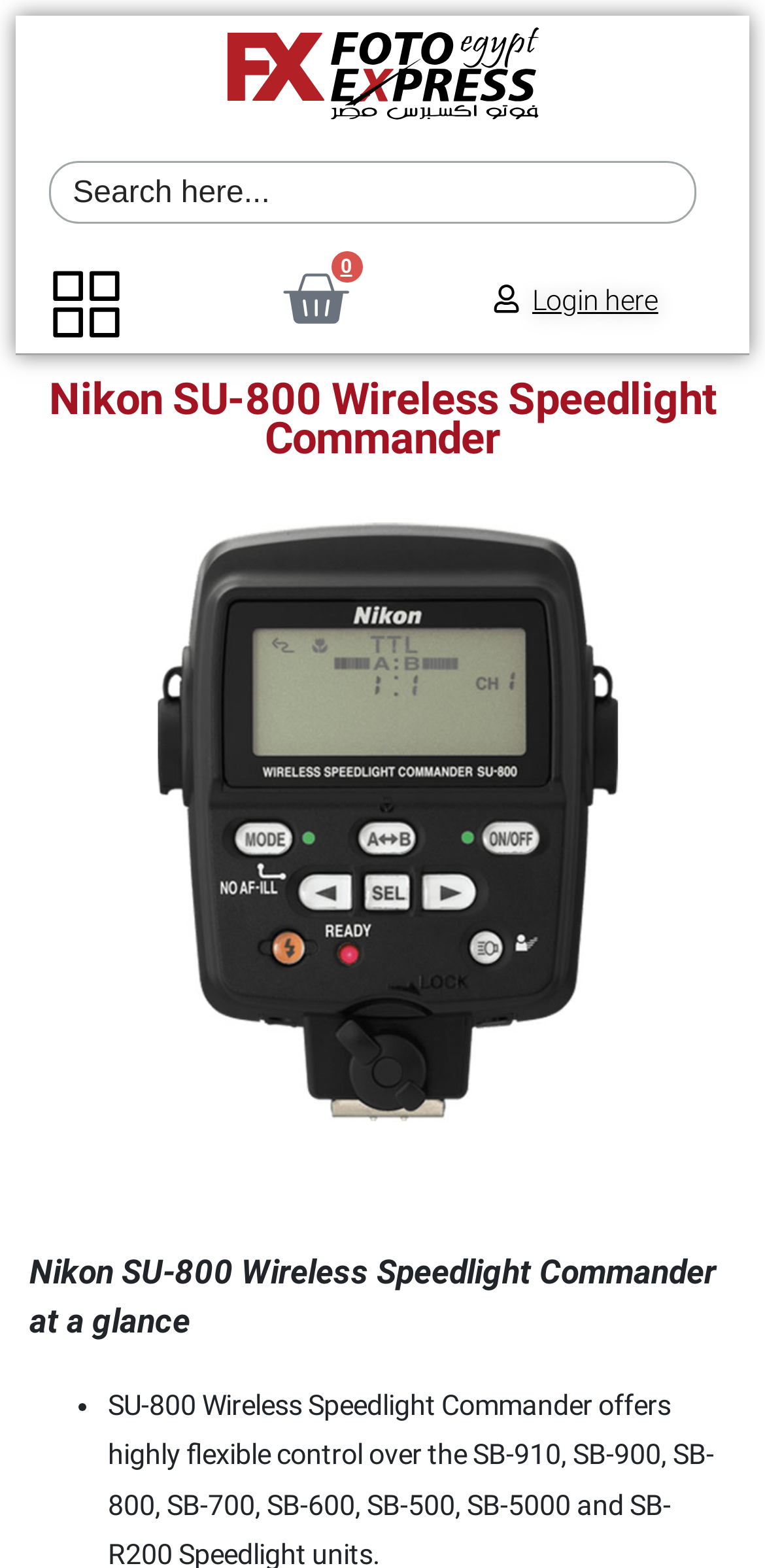What is the function of the search magnifier button?
Answer the question with as much detail as you can, using the image as a reference.

The search magnifier button is an icon that, when clicked, likely initiates a search function on the webpage. This is inferred from its proximity to the search input field and its typical iconography.